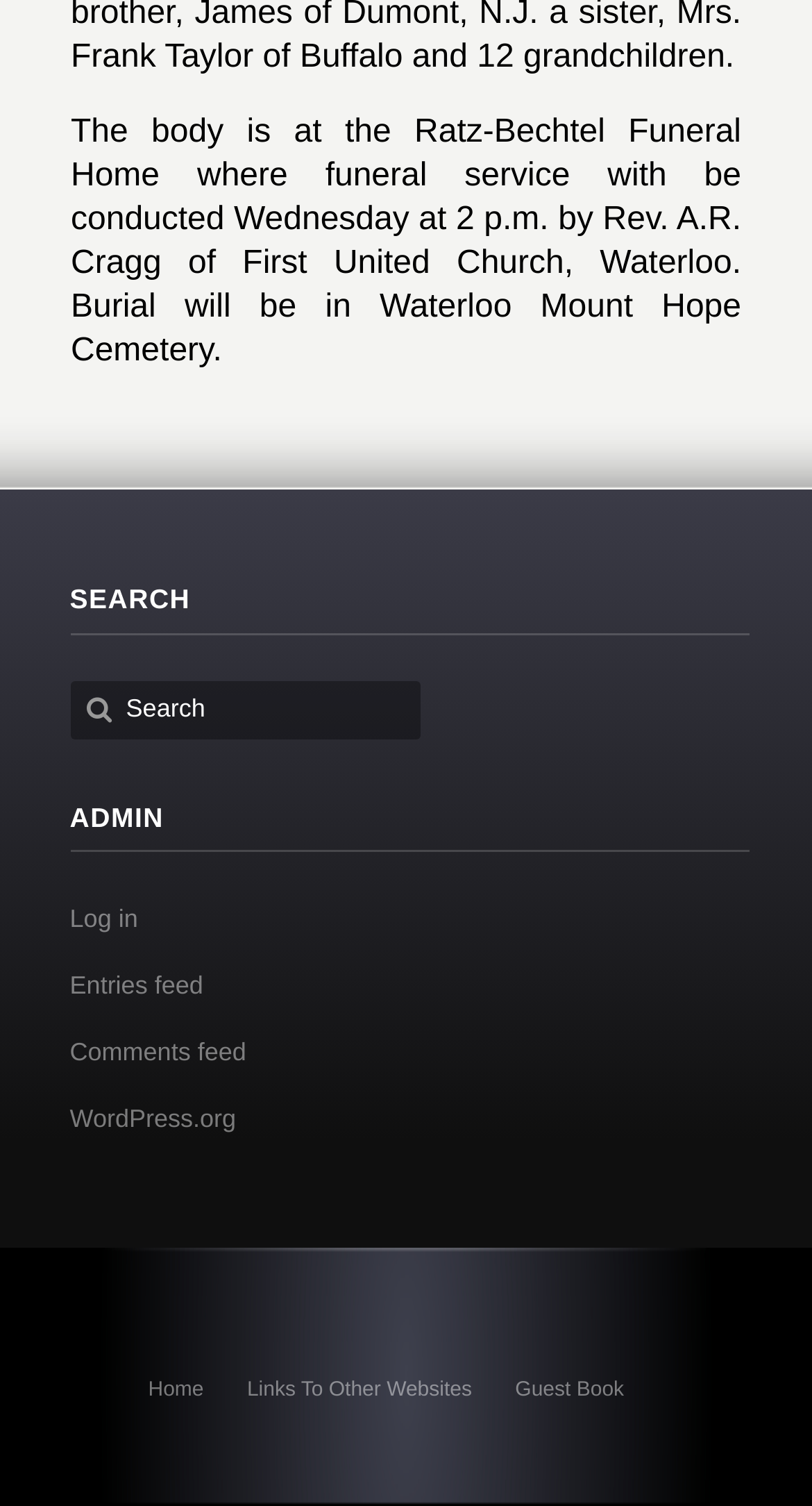What is the purpose of the search box? Refer to the image and provide a one-word or short phrase answer.

To search this website